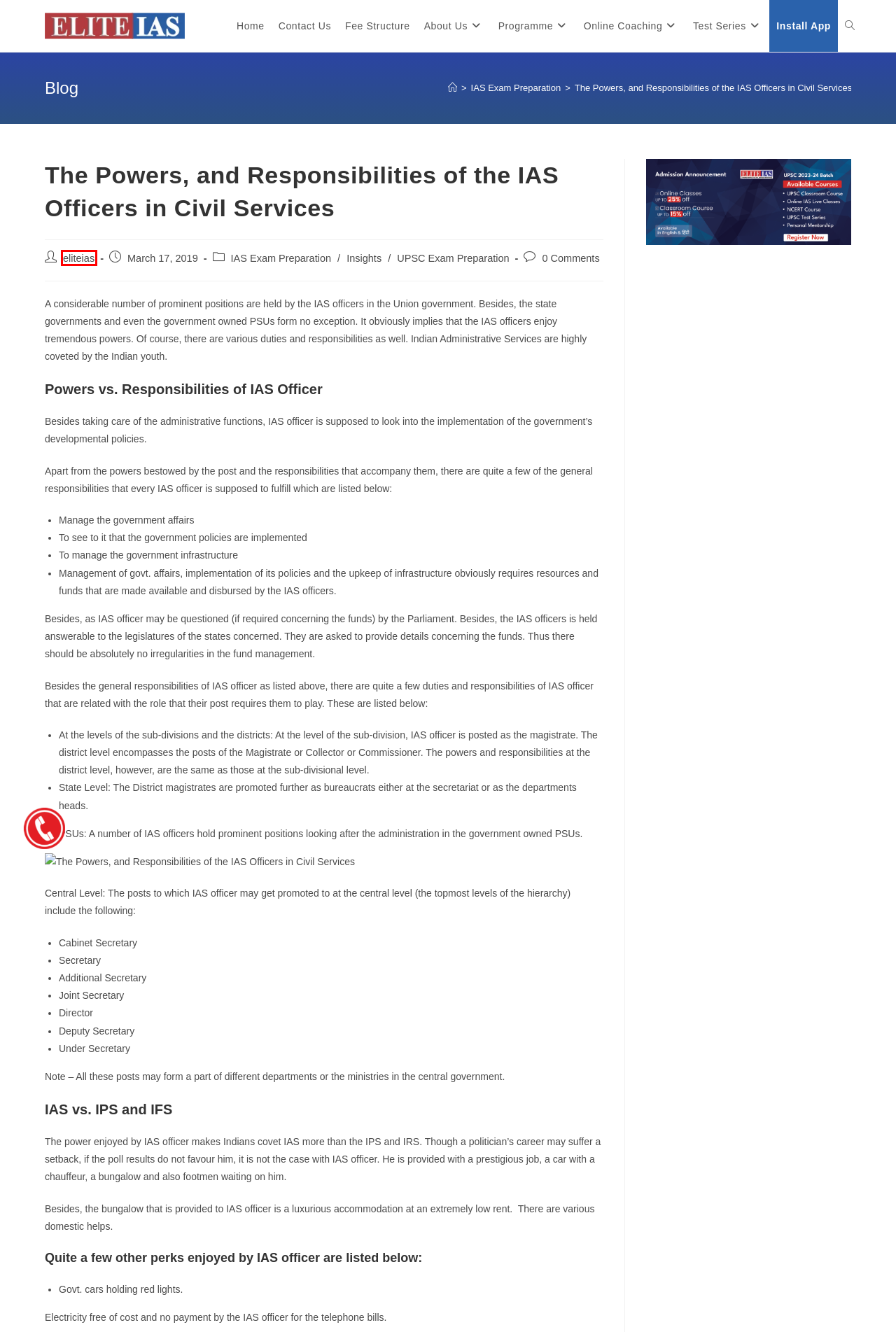You’re provided with a screenshot of a webpage that has a red bounding box around an element. Choose the best matching webpage description for the new page after clicking the element in the red box. The options are:
A. eliteias, Author at Elite IAS Academy - Best IAS Coaching in Delhi
B. How To Write The Essay Paper
C. Best IAS Coaching In Delhi, UPSC Coaching in Delhi at Affordable Fees
D. IAS Exam Preparation - Elite IAS Academy - Best IAS Coaching in Delhi
E. It’s Time To Train Your Mind! Think Like An IAS Officer
F. Daily Current Affairs for UPSC 2023, IAS Study Material & Magazine
G. Best UPSC Test Series 2024 | Prelims Test Series 2024 | Elite IAS
H. UPSC Exam Preparation - Elite IAS Academy - Best IAS Coaching in Delhi

A